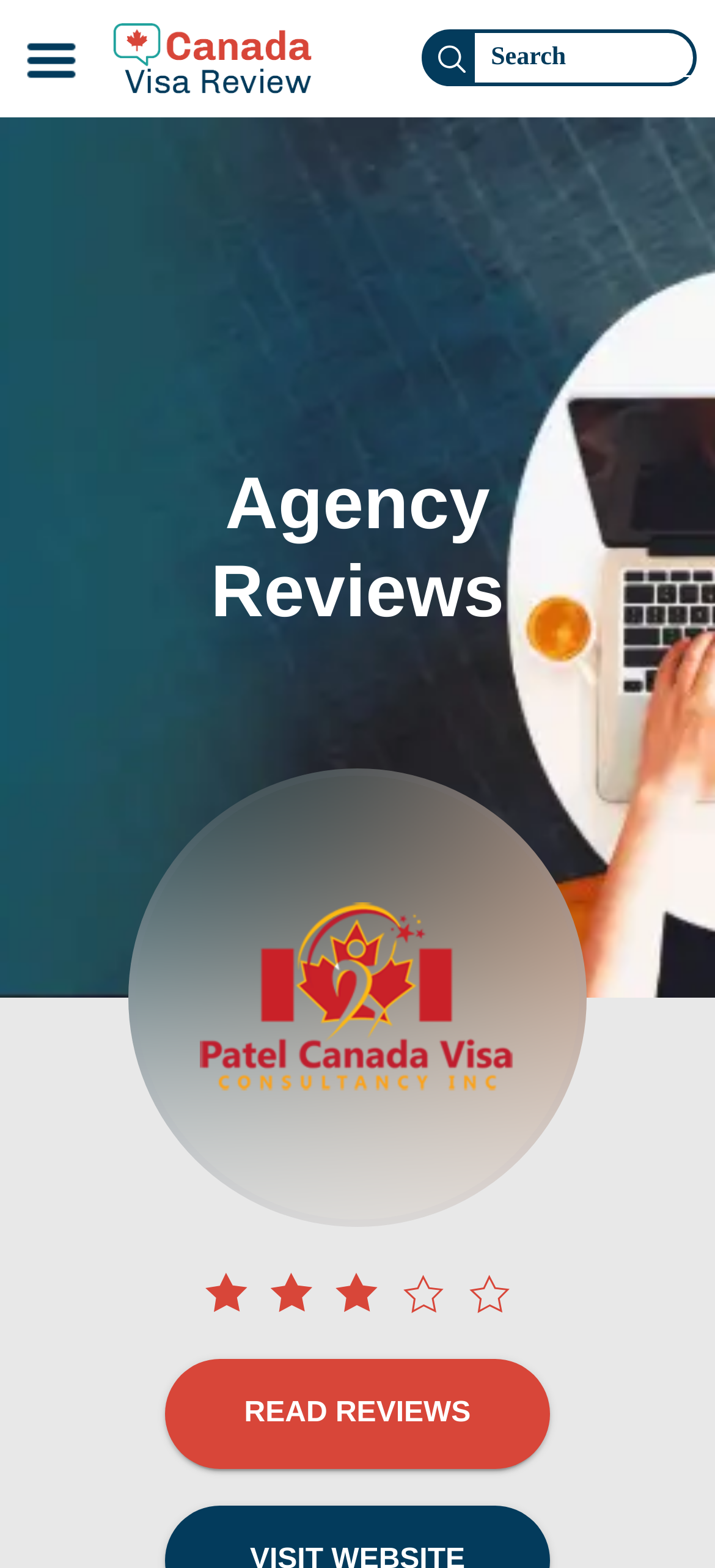Identify the bounding box coordinates for the UI element described as follows: placeholder="Search". Use the format (top-left x, top-left y, bottom-right x, bottom-right y) and ensure all values are floating point numbers between 0 and 1.

[0.687, 0.028, 0.967, 0.046]